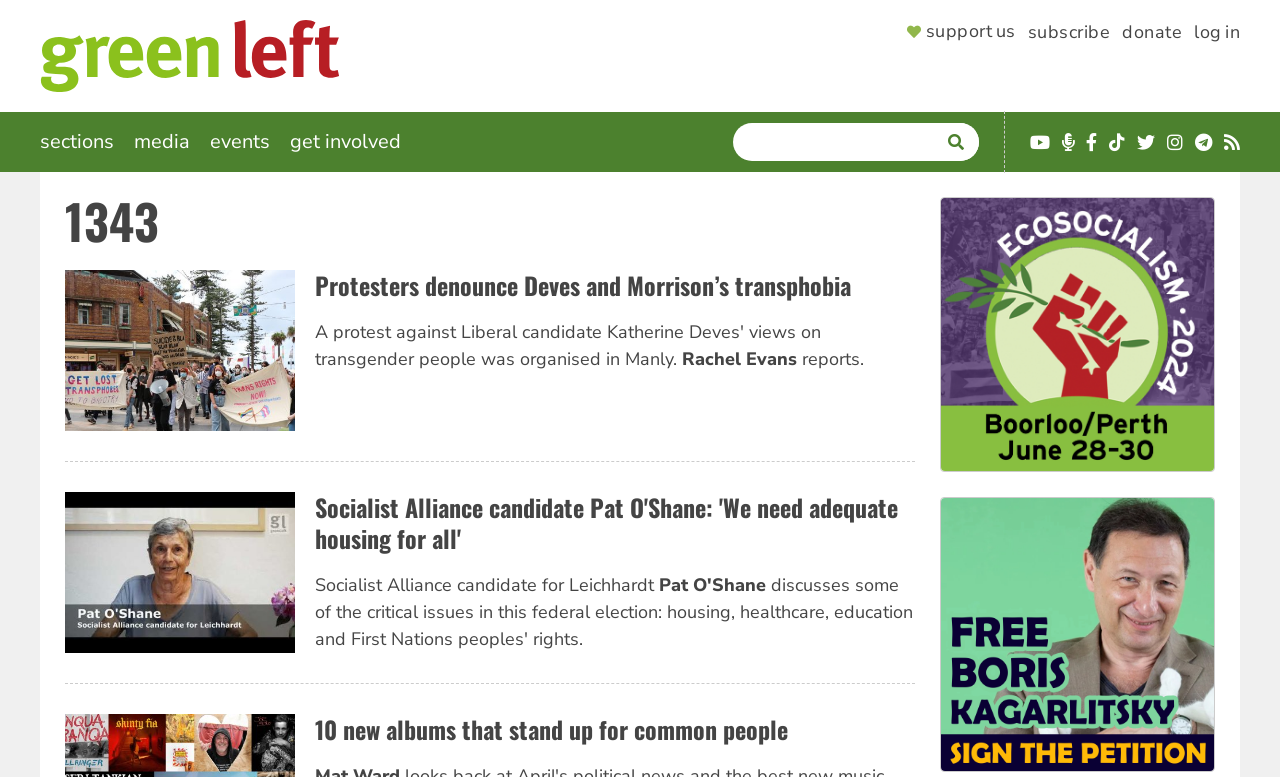Detail the webpage's structure and highlights in your description.

The webpage is for Green Left, a not-for-profit, activist media outlet focused on environmental and social justice campaigns and movements. At the top left, there is a link to jump to navigation, followed by the Green Left logo. On the top right, there are links to support the organization, subscribe, donate, and log in.

Below the logo, there are several sections, including links to media, events, and ways to get involved. A search form is located in the middle, with a search box and a button to submit the search query.

On the top right, there are social media links to YouTube, Podcast, Facebook, TikTok, Twitter, Instagram, Telegram, and RSS. 

The main content of the webpage features several news articles. The first article has a heading "Protesters denounce Deves and Morrison’s transphobia" with a link to read more. Below it, there is a byline "Rachel Evans reports." The second article has a heading "Socialist Alliance candidate Pat O'Shane: 'We need adequate housing for all'" with a link to read more. The third article has a heading "10 new albums that stand up for common people" with a link to read more.

There are two columns of links on the right side of the webpage, with the first column featuring links to news articles and the second column featuring more links to news articles.